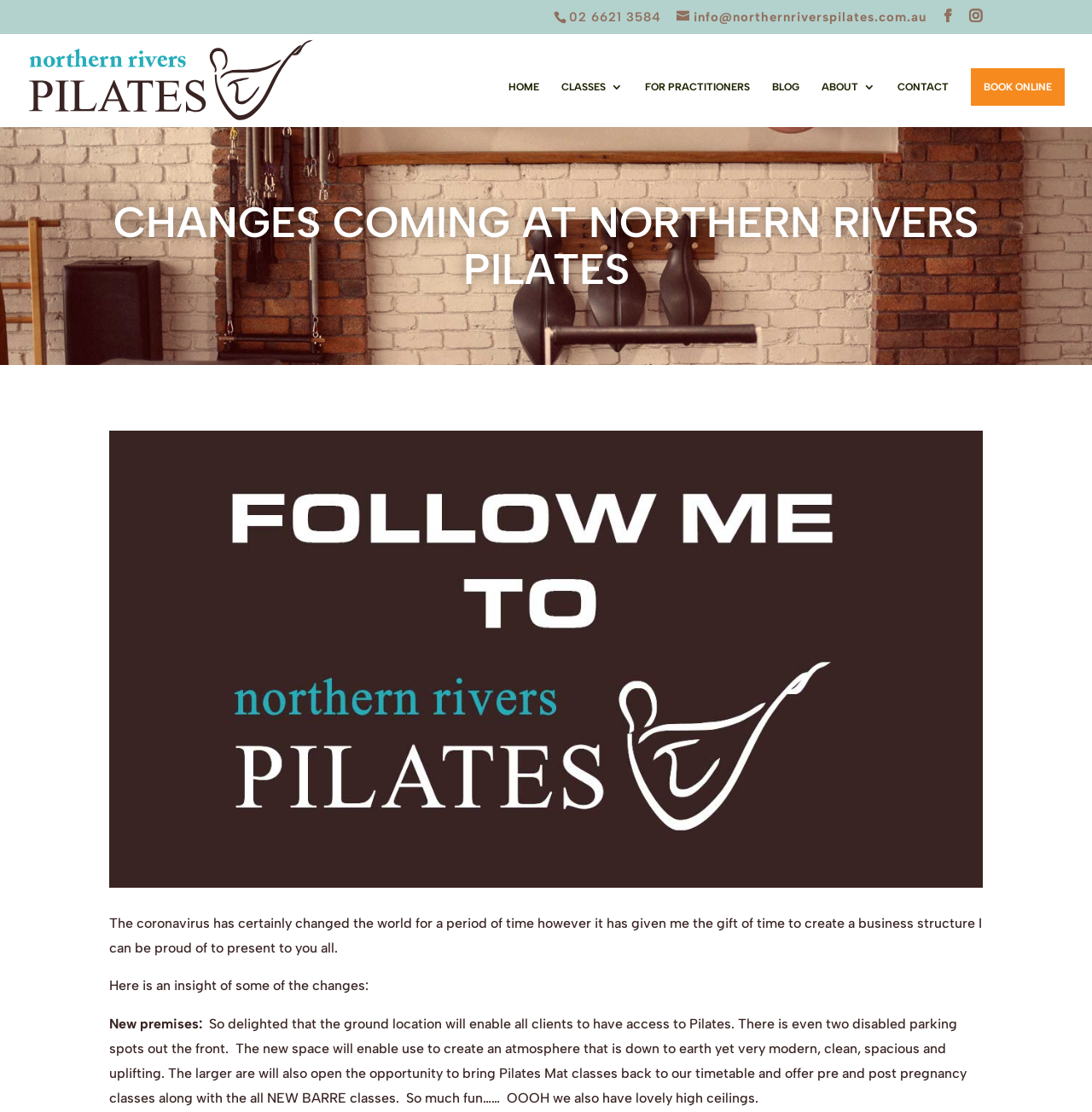Identify and provide the text of the main header on the webpage.

CHANGES COMING AT NORTHERN RIVERS PILATES